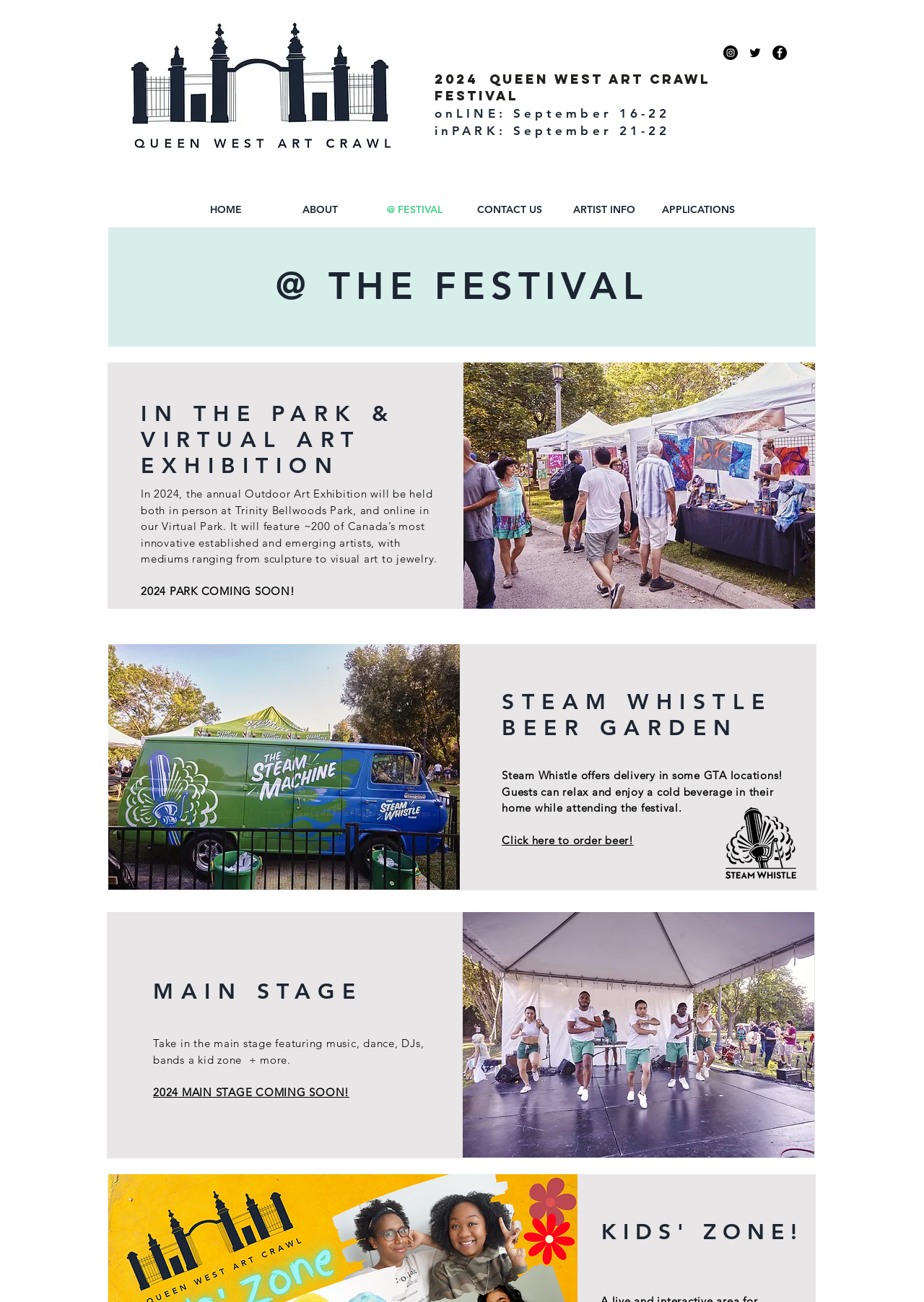Use a single word or phrase to answer the question:
What is the name of the logo displayed on the webpage?

SW_Master_logo_standard_Black